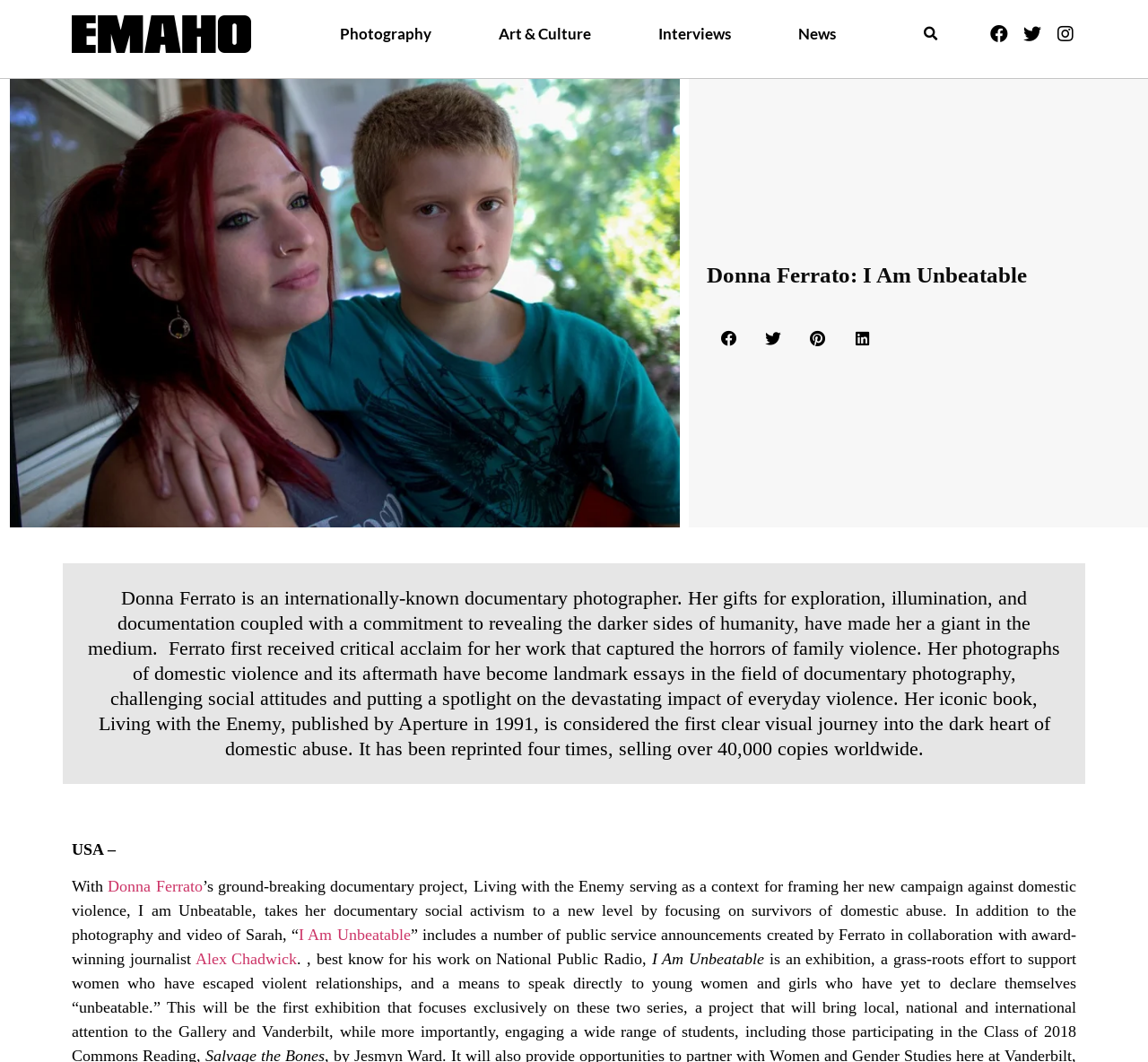Locate the bounding box coordinates of the UI element described by: "Twitter". The bounding box coordinates should consist of four float numbers between 0 and 1, i.e., [left, top, right, bottom].

[0.89, 0.022, 0.908, 0.043]